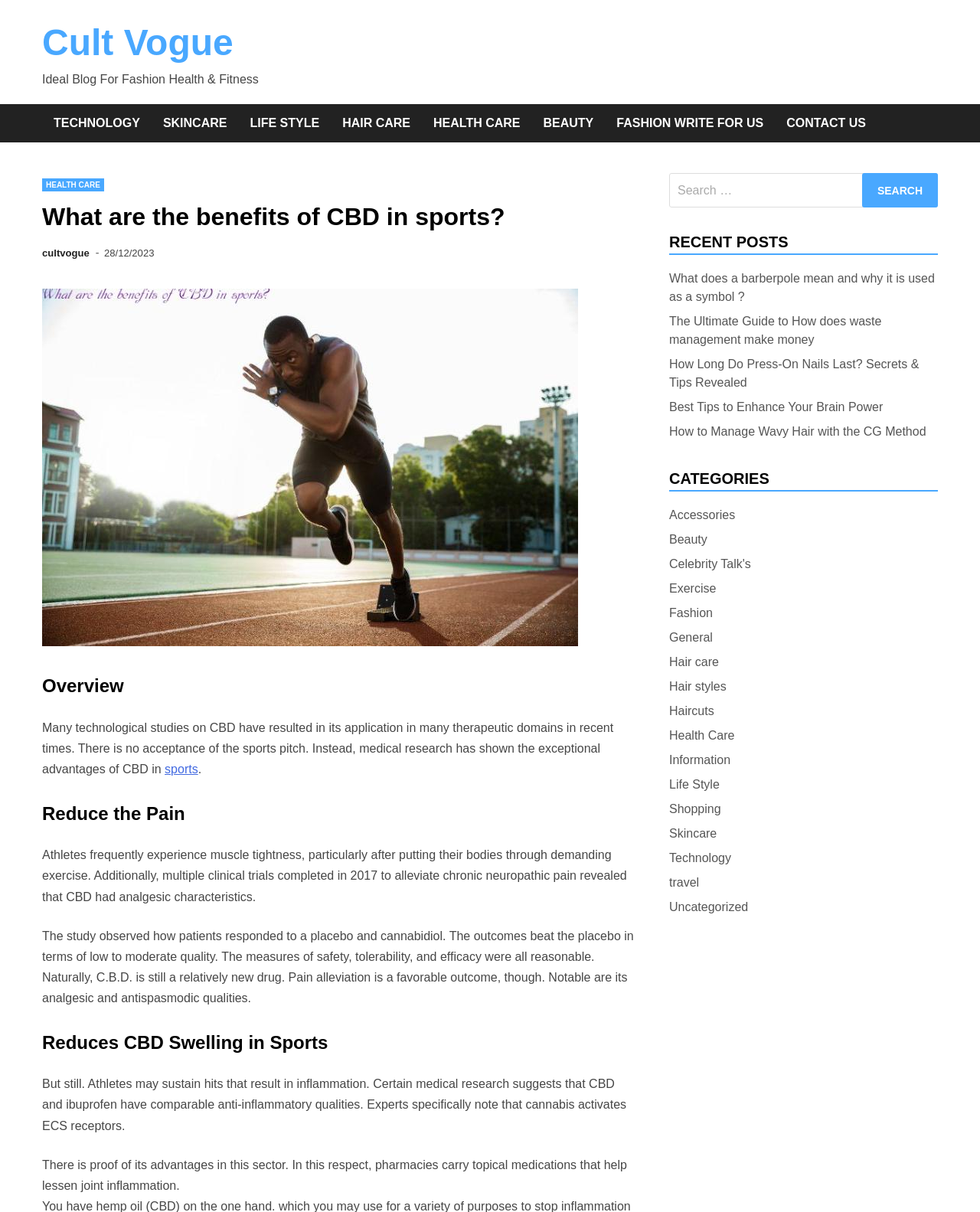Specify the bounding box coordinates of the region I need to click to perform the following instruction: "View the 'RECENT POSTS'". The coordinates must be four float numbers in the range of 0 to 1, i.e., [left, top, right, bottom].

[0.683, 0.19, 0.957, 0.21]